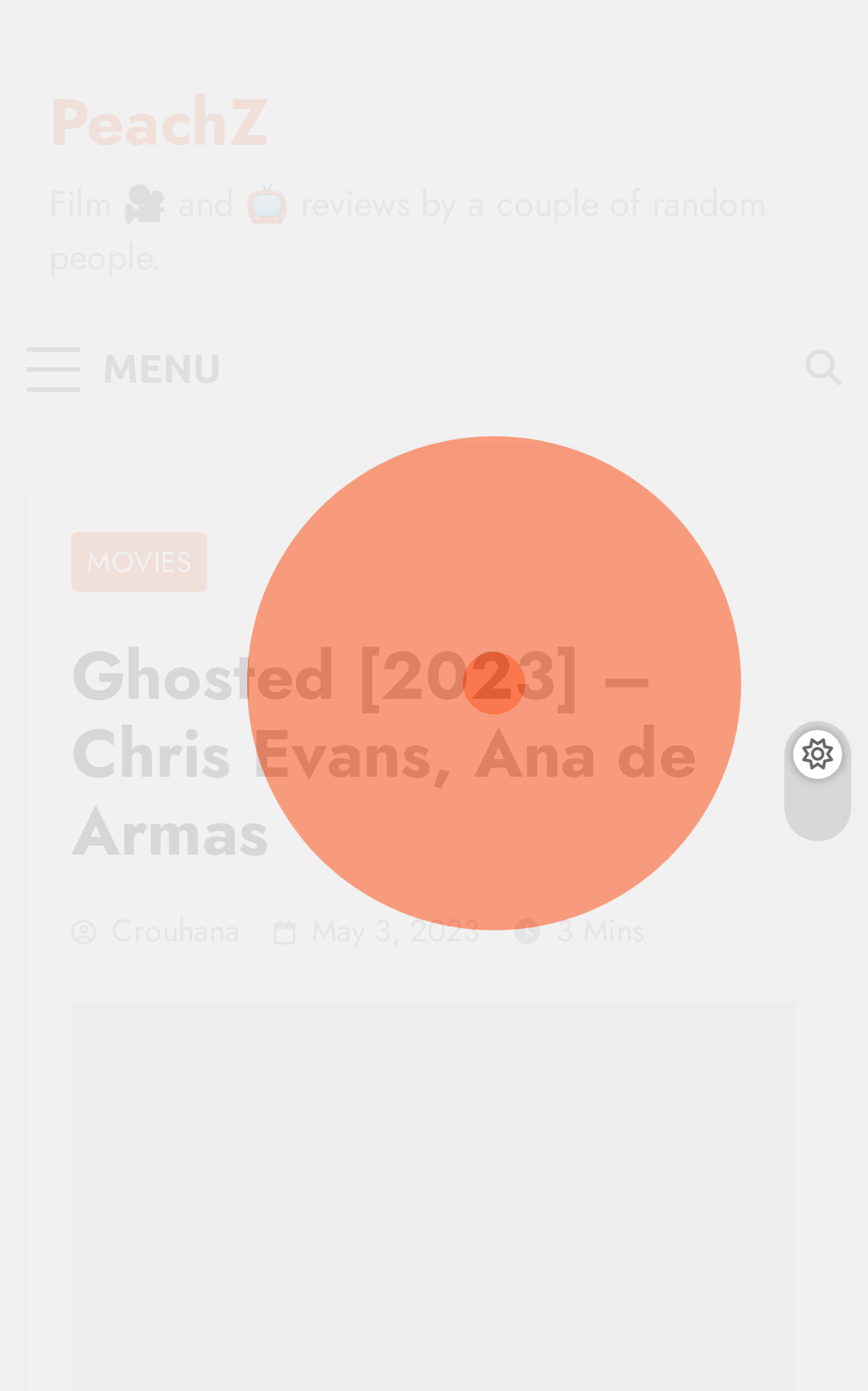What is the website's tagline?
Identify the answer in the screenshot and reply with a single word or phrase.

Film 🎥 and 📺 reviews by a couple of random people.